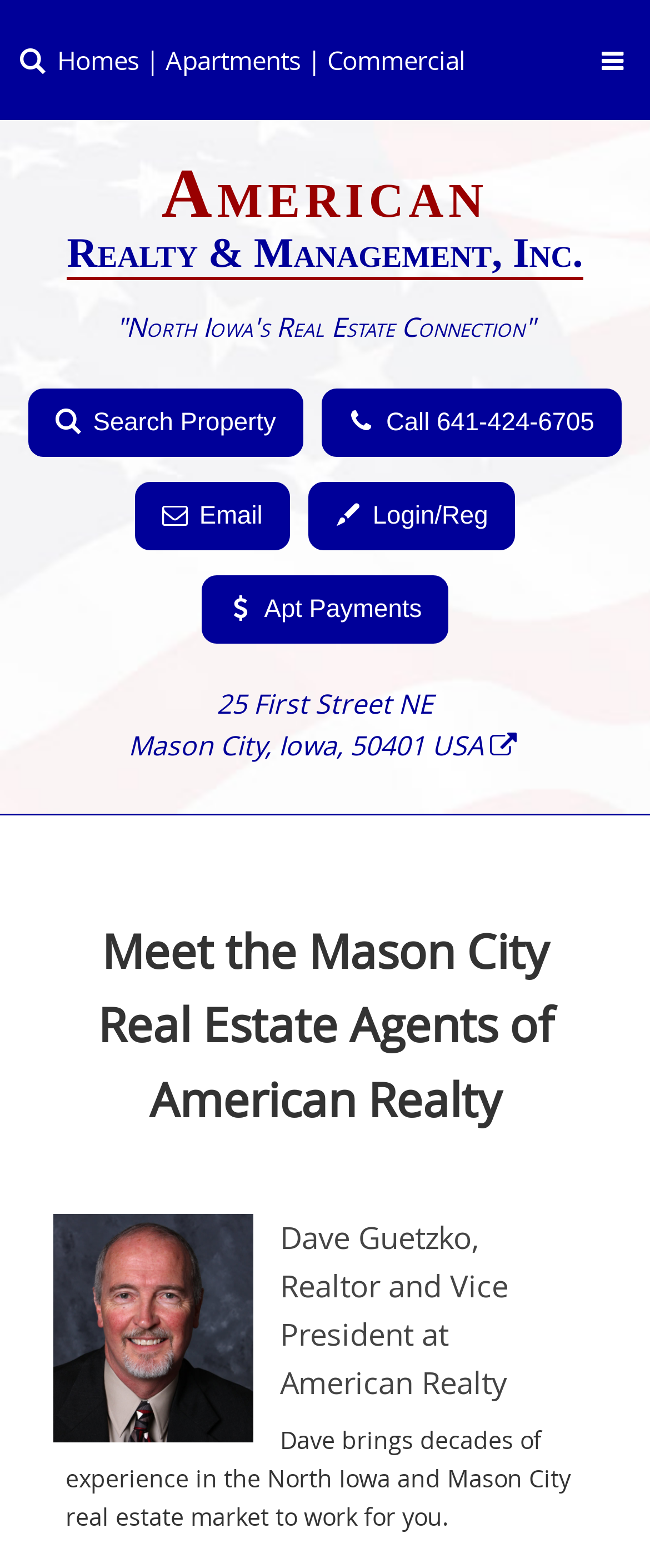What is the phone number to call?
Using the image as a reference, answer the question in detail.

The phone number to call can be found in the link 'Call 641-424-6705' which is located in the top-right section of the webpage, with a bounding box coordinate of [0.486, 0.256, 0.965, 0.279].